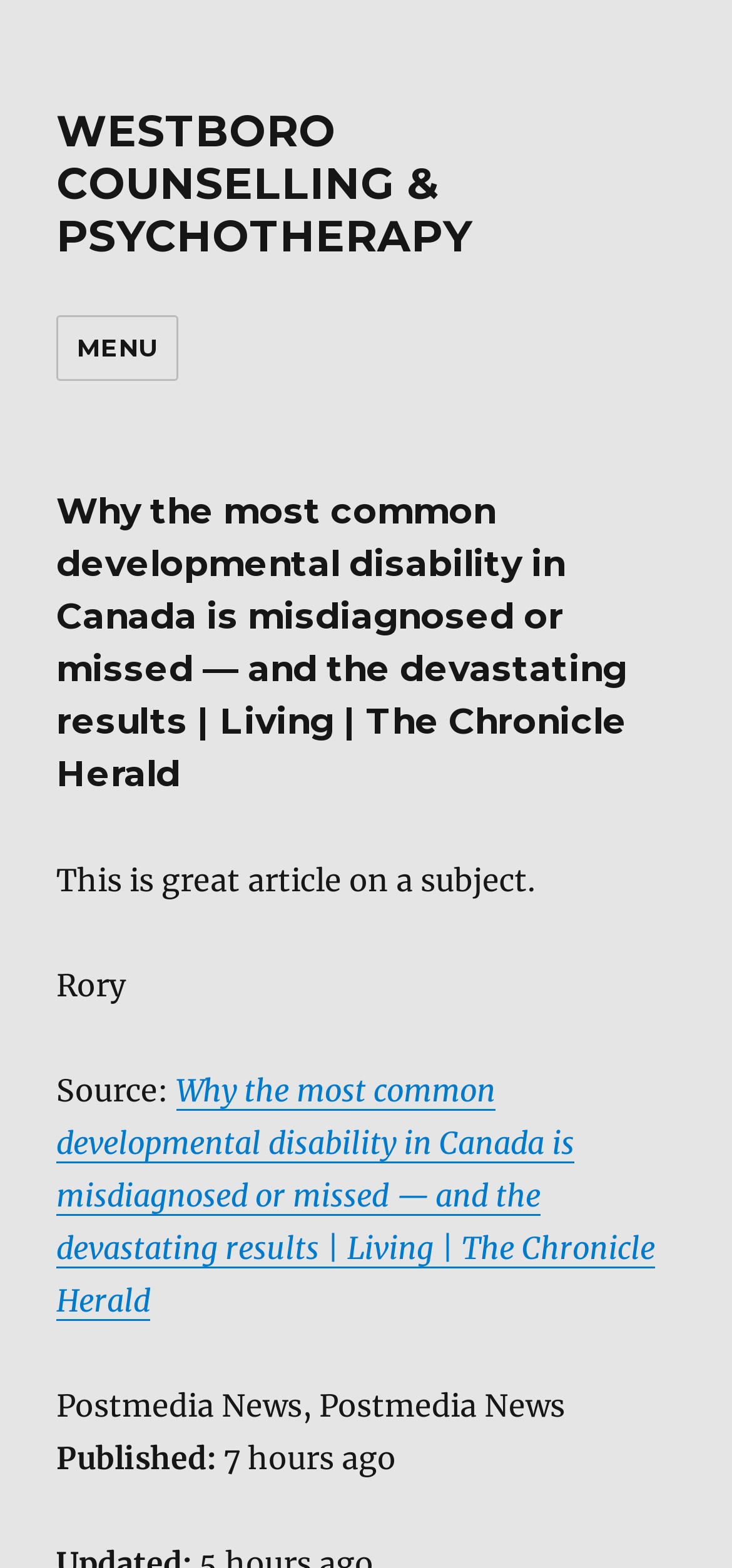Refer to the screenshot and answer the following question in detail:
When was the article published?

I found the answer by looking at the generic element with the text 'Published April 25, 2019, 12:50 p.m.' which is located below the main heading of the webpage.